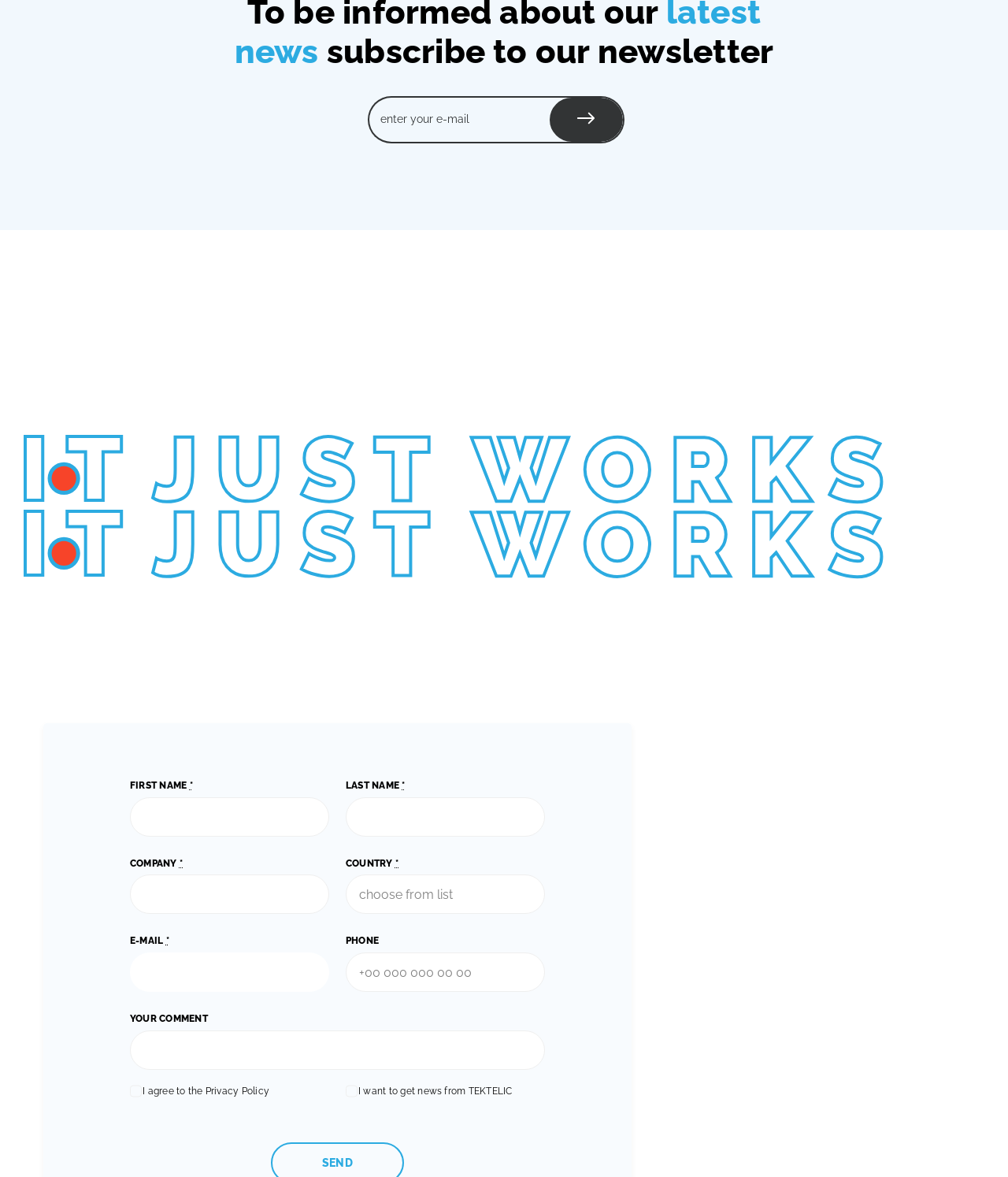Provide the bounding box coordinates of the HTML element described as: "Terms and Condition". The bounding box coordinates should be four float numbers between 0 and 1, i.e., [left, top, right, bottom].

[0.698, 0.814, 0.79, 0.824]